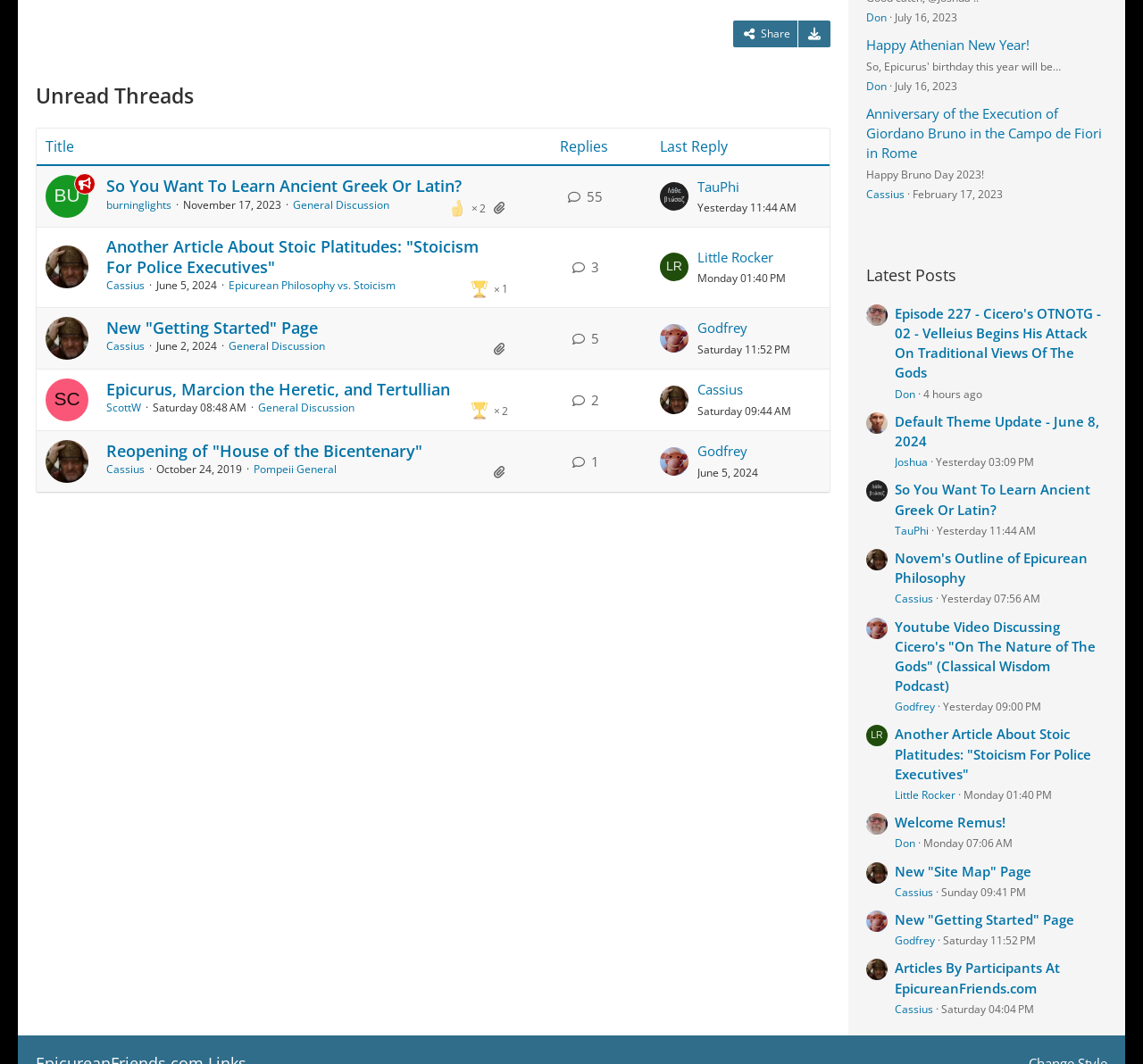Show me the bounding box coordinates of the clickable region to achieve the task as per the instruction: "Click on the 'Share' link".

[0.641, 0.02, 0.698, 0.045]